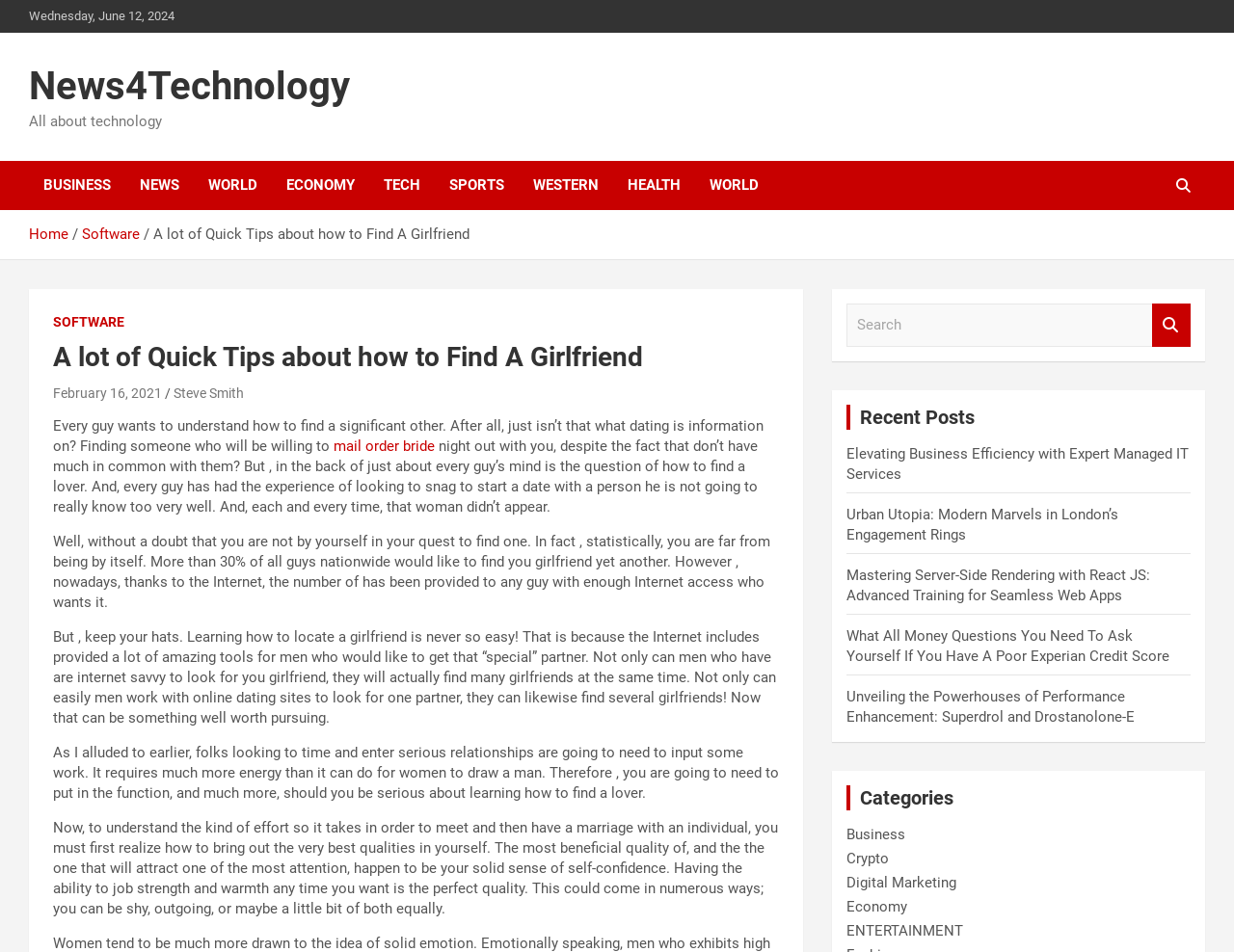Determine the bounding box coordinates for the UI element matching this description: "Business".

[0.686, 0.867, 0.734, 0.885]